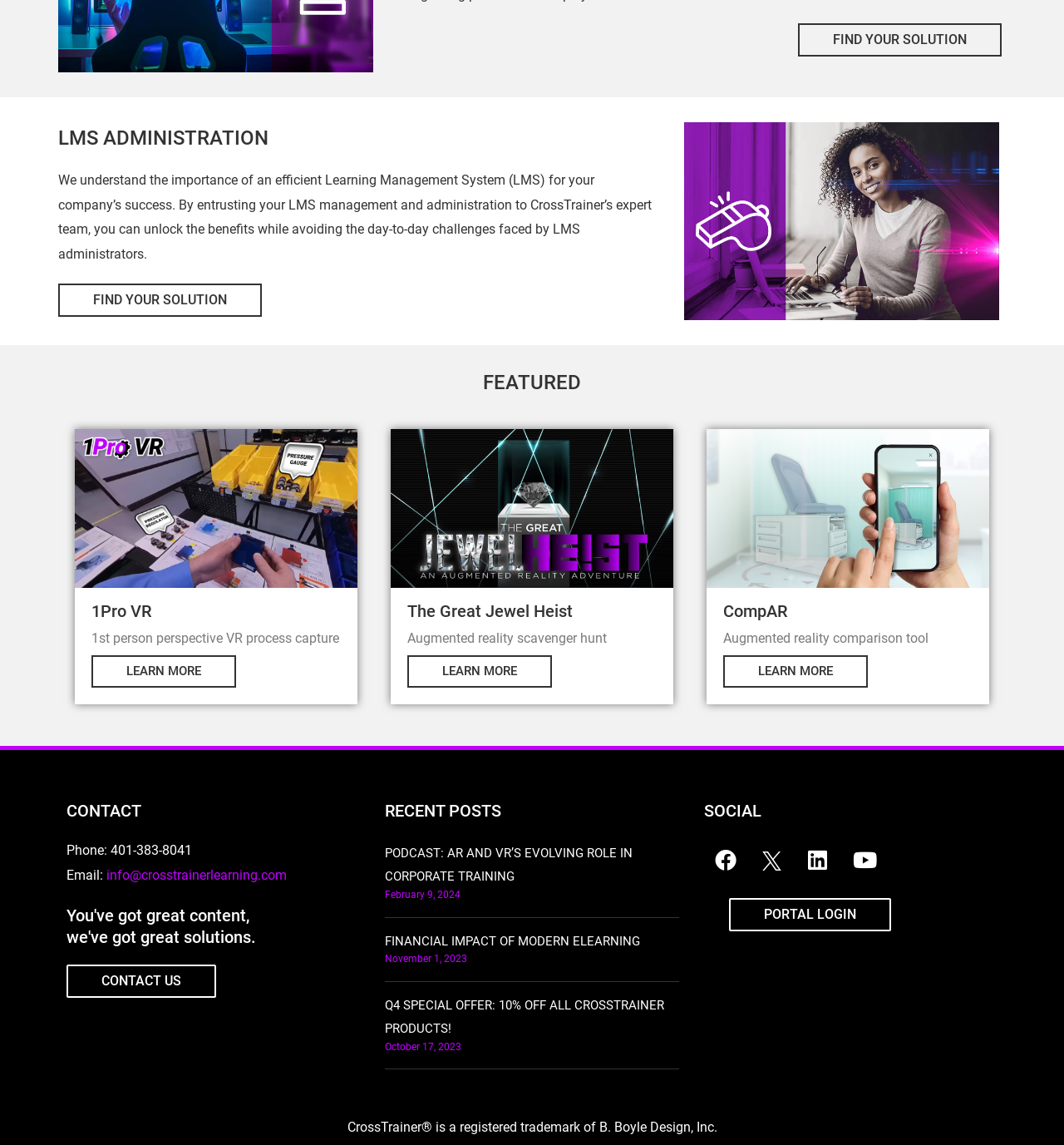Based on the element description: "Linkedin", identify the bounding box coordinates for this UI element. The coordinates must be four float numbers between 0 and 1, listed as [left, top, right, bottom].

[0.748, 0.732, 0.789, 0.77]